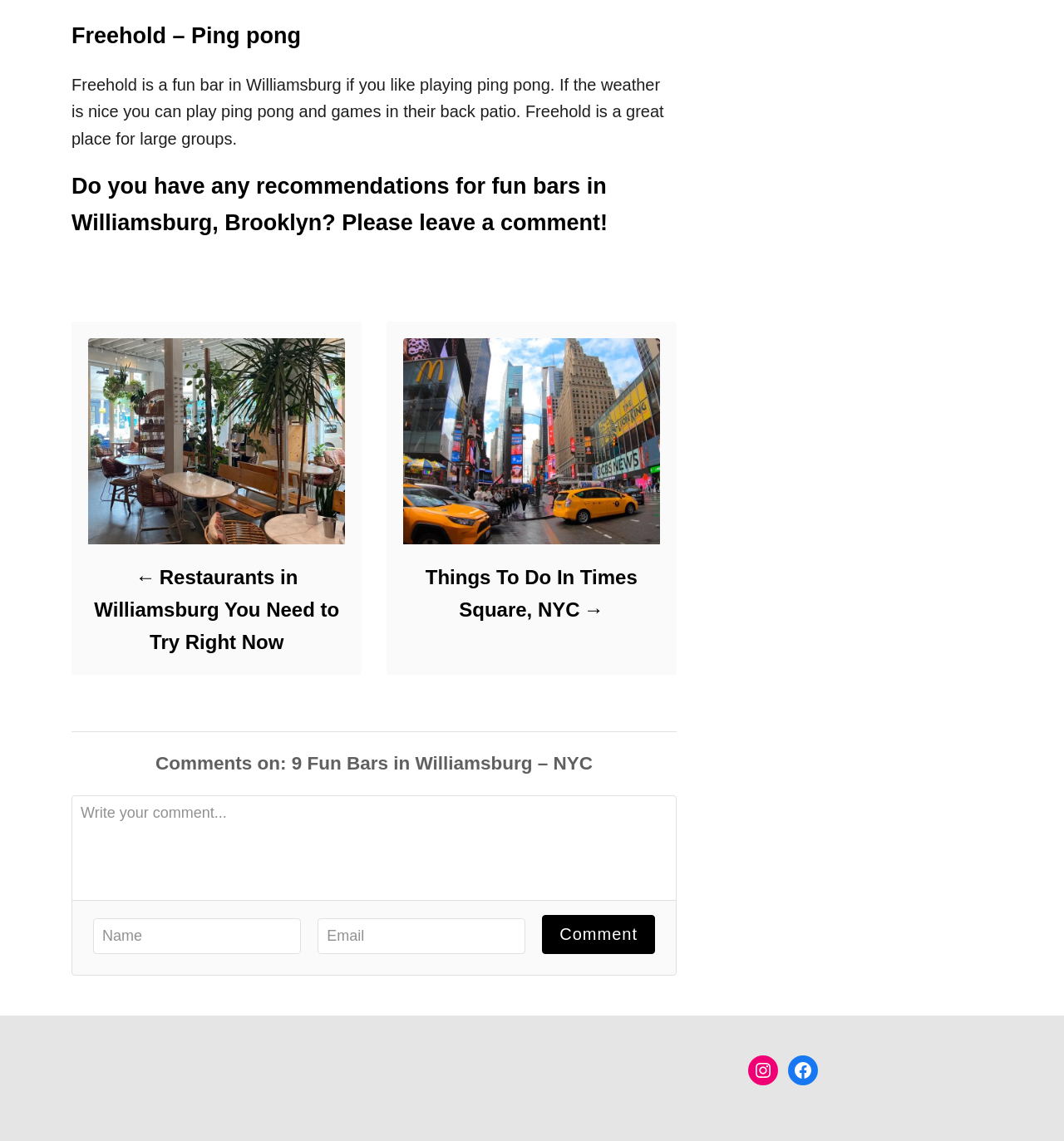What is the name of the bar mentioned?
Carefully analyze the image and provide a thorough answer to the question.

The webpage mentions a bar called Freehold in Williamsburg, Brooklyn, which is a fun place to play ping pong and has a back patio for games.